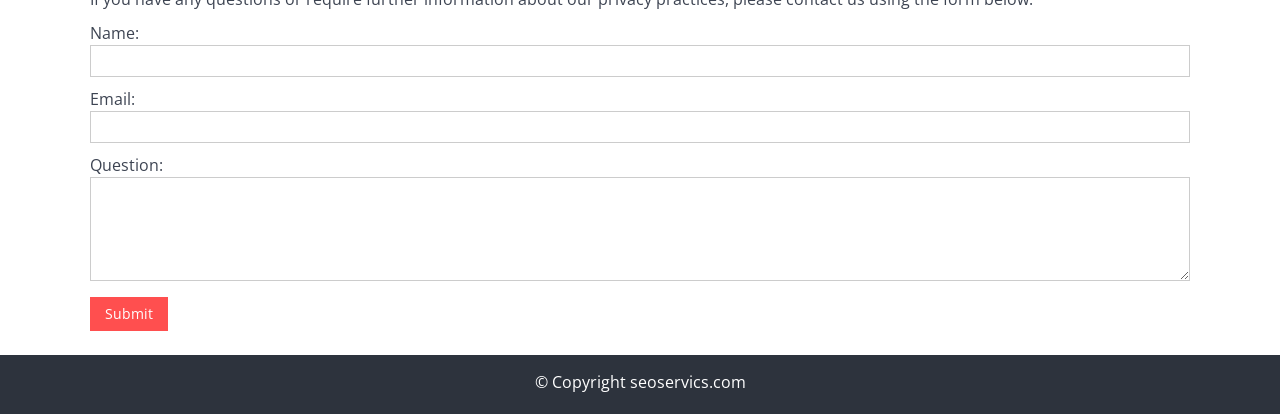Bounding box coordinates are specified in the format (top-left x, top-left y, bottom-right x, bottom-right y). All values are floating point numbers bounded between 0 and 1. Please provide the bounding box coordinate of the region this sentence describes: value="Submit"

[0.07, 0.718, 0.132, 0.799]